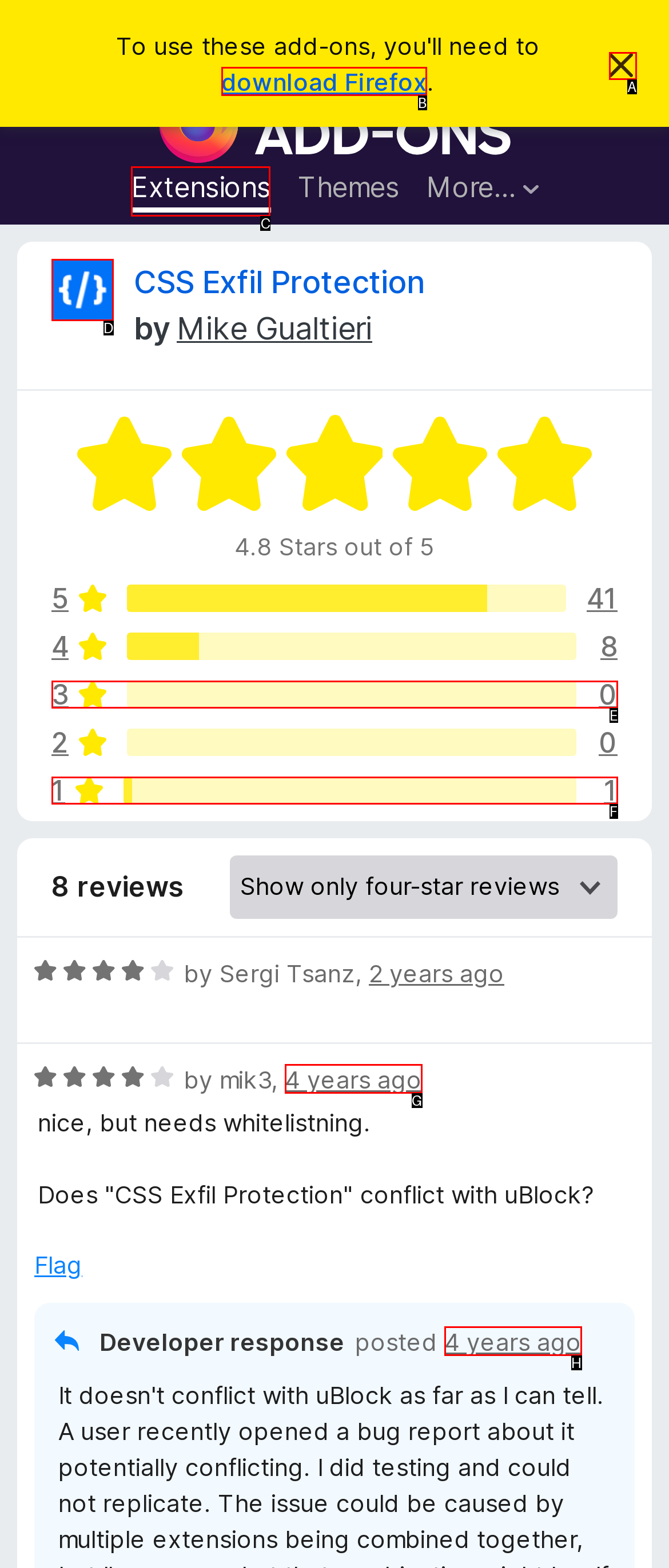Determine the HTML element to be clicked to complete the task: Download Firefox. Answer by giving the letter of the selected option.

B